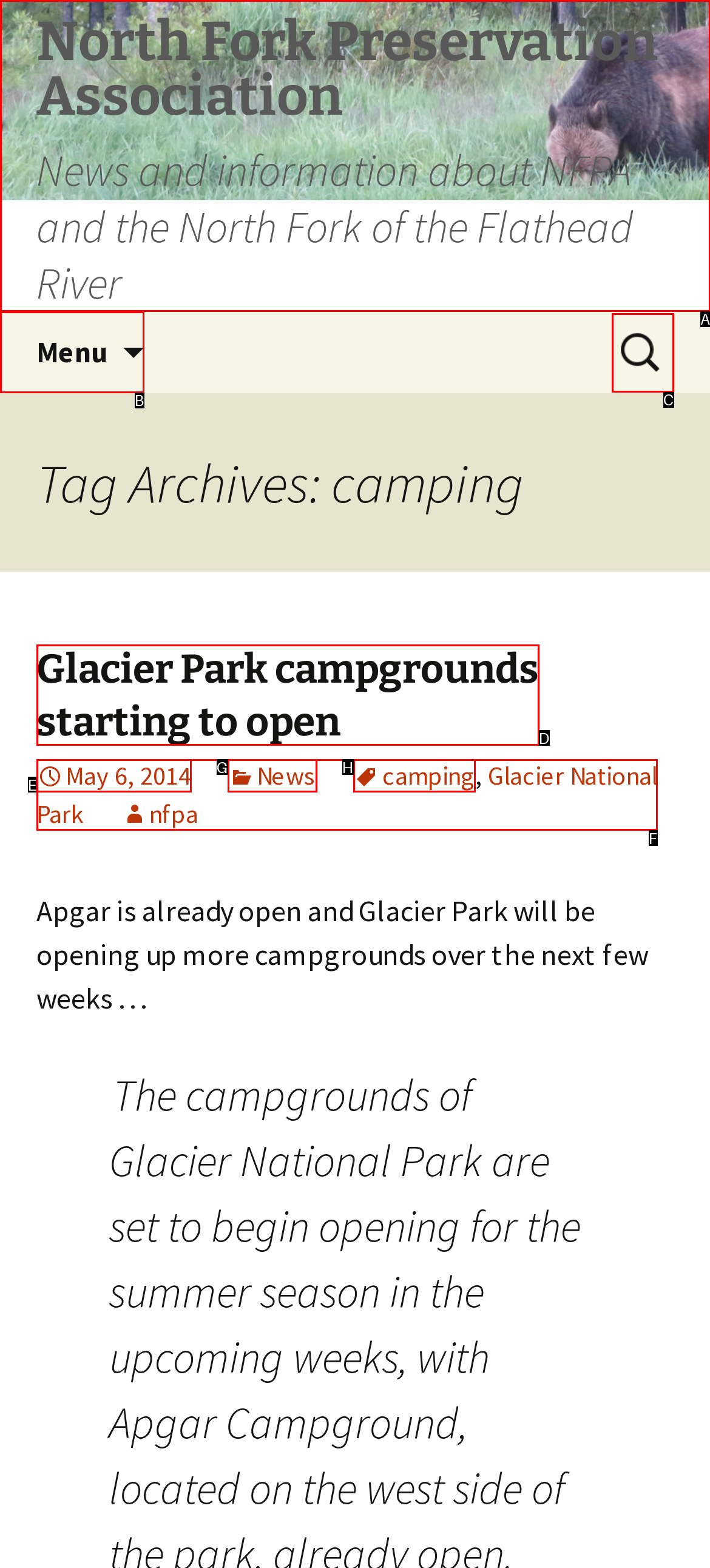Decide which UI element to click to accomplish the task: Search for something
Respond with the corresponding option letter.

C